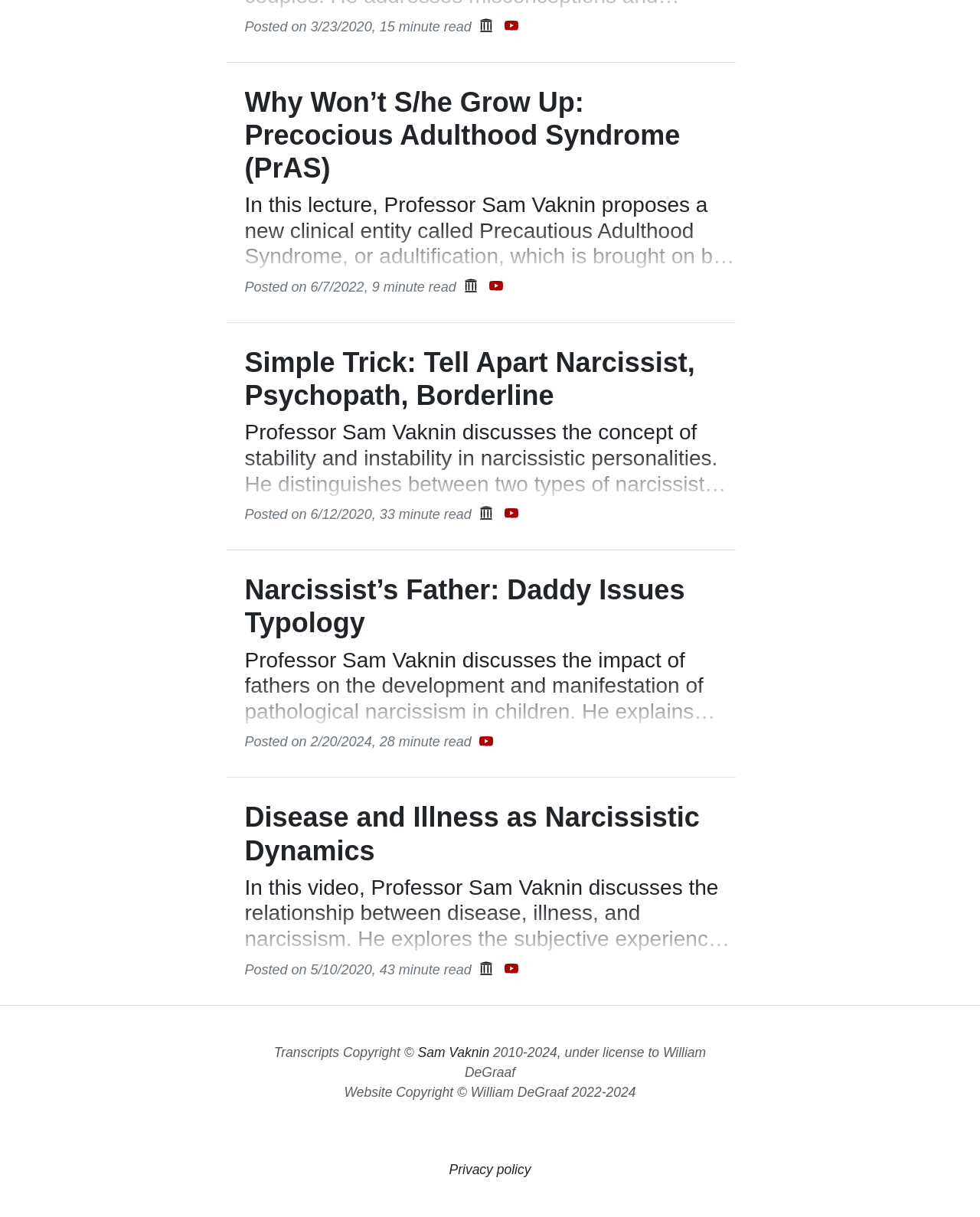Please reply to the following question with a single word or a short phrase:
How many minutes does the lecture 'Simple Trick: Tell Apart Narcissist, Psychopath, Borderline' last?

33 minutes